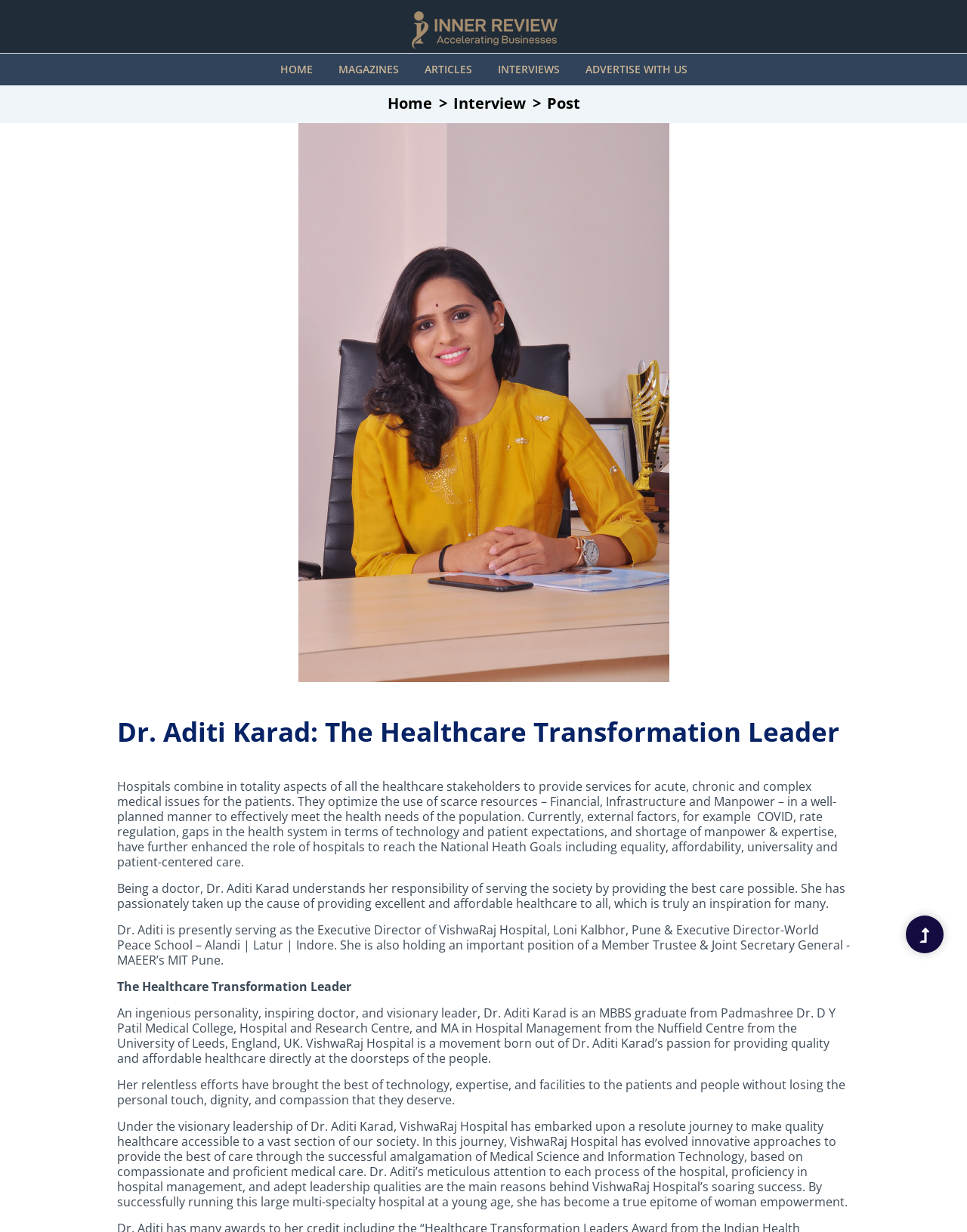Provide your answer in one word or a succinct phrase for the question: 
What is the theme of the article?

Healthcare